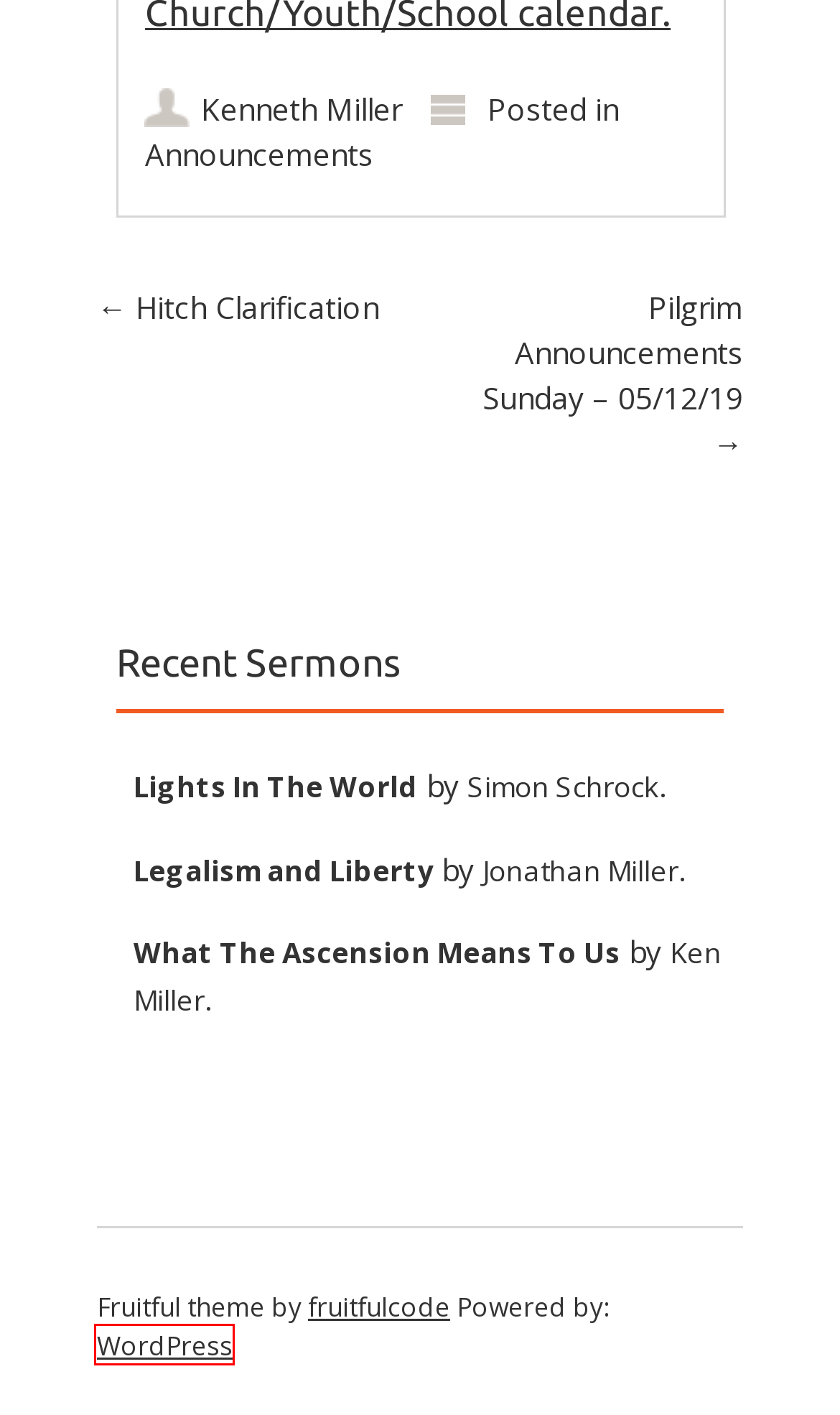With the provided webpage screenshot containing a red bounding box around a UI element, determine which description best matches the new webpage that appears after clicking the selected element. The choices are:
A. Hitch Clarification | Pilgrim Christian Fellowship
B. Blog Tool, Publishing Platform, and CMS – WordPress.org
C. Announcements | Pilgrim Christian Fellowship
D. Kenneth Miller | Pilgrim Christian Fellowship
E. Pilgrim Announcements Sunday – 05/12/19 | Pilgrim Christian Fellowship
F. Calendar | Pilgrim Christian Fellowship
G. Pilgrim Christian Fellowship | an Amish Mennonite congregation in Stuarts Draft, Virginia
H. Sermons and Talks | Pilgrim Christian Fellowship

B